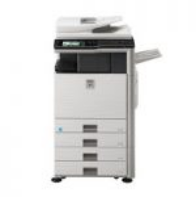Provide an in-depth description of all elements within the image.

This image depicts a multifunctional printer, specifically a model from Sharp, showcasing its sleek and professional design. The printer features a prominent control panel at the top, equipped with a digital display for easy navigation. Below the control panel, you can see a large paper tray designed for holding multiple sheets, which allows for efficient printing, copying, and scanning tasks.

The body of the printer is primarily white with some black accents, giving it a modern and clean appearance. Below the operational area, there are several additional drawers, indicating ample storage for different paper sizes and types, enhancing its functionality for various office tasks. The side panel includes an output tray, ready to catch printed or copied documents neatly.

This particular model is discussed in relation to its compatibility with software and drivers, such as the "Sharp MX-M502N – SRDM Driver & Software Download," emphasizing its utility in professional environments where efficient document handling is essential.